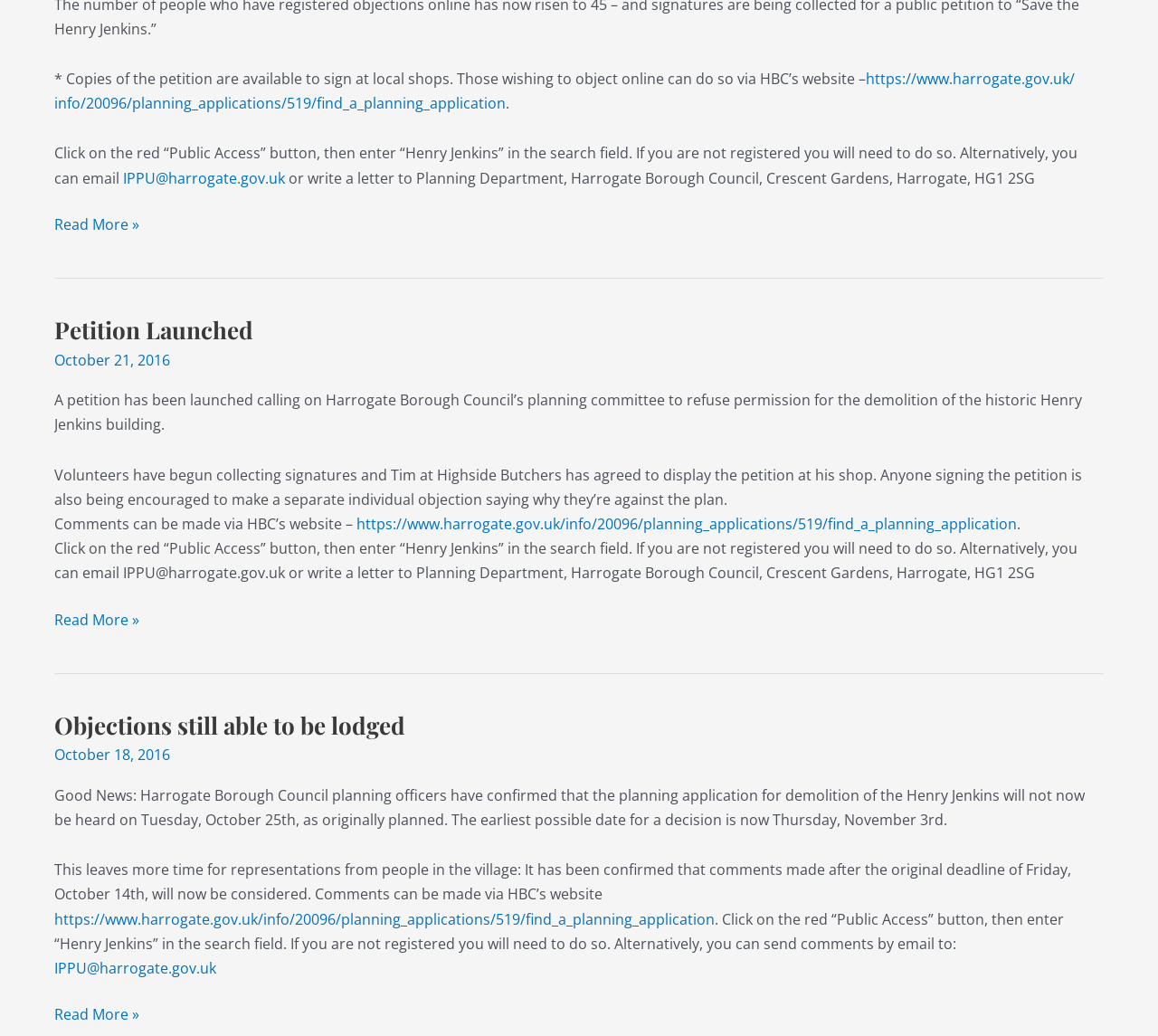What is the new earliest possible date for a decision on the planning application?
Examine the image and give a concise answer in one word or a short phrase.

Thursday, November 3rd